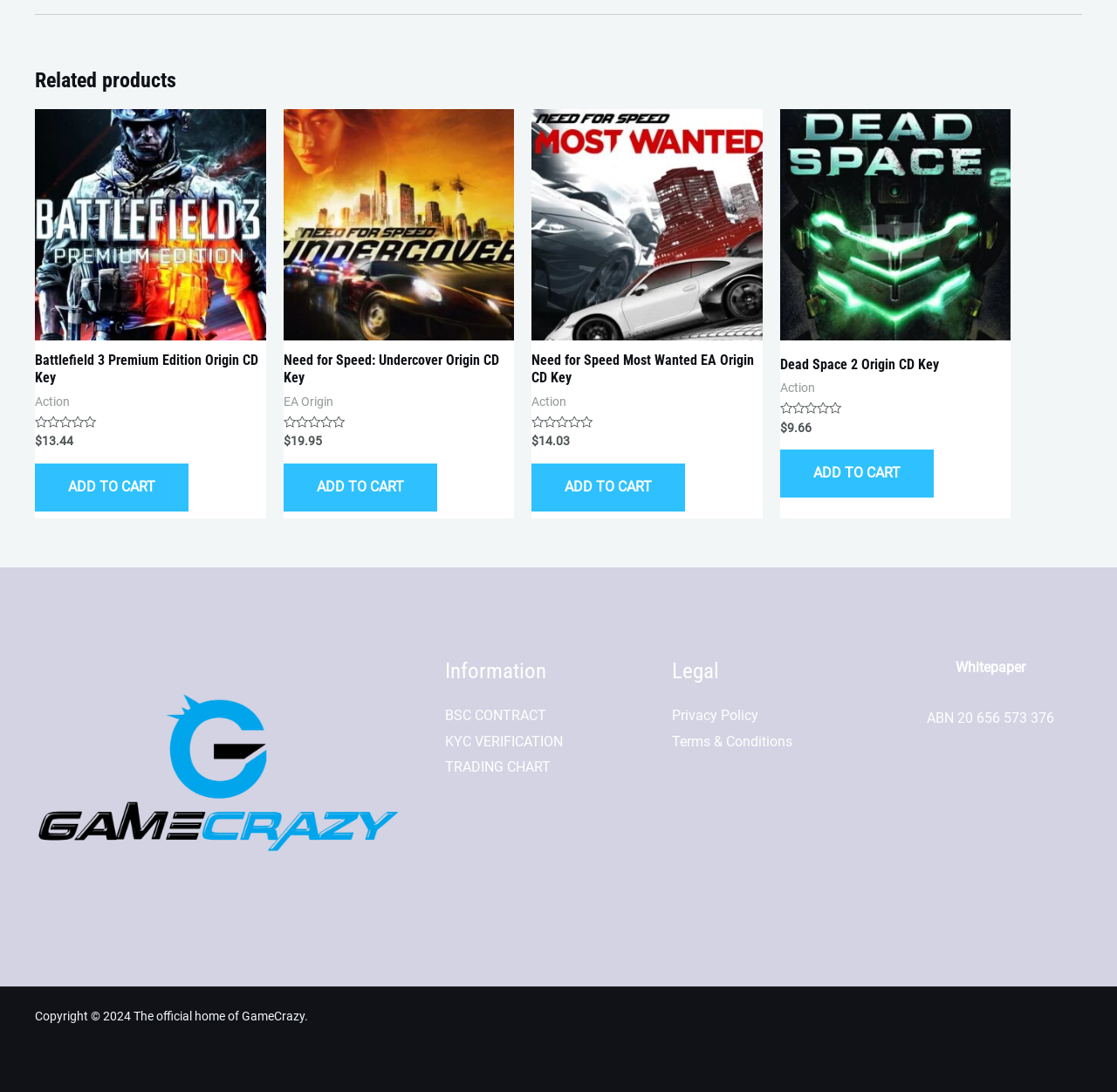Bounding box coordinates are given in the format (top-left x, top-left y, bottom-right x, bottom-right y). All values should be floating point numbers between 0 and 1. Provide the bounding box coordinate for the UI element described as: Add to cart

[0.698, 0.412, 0.836, 0.456]